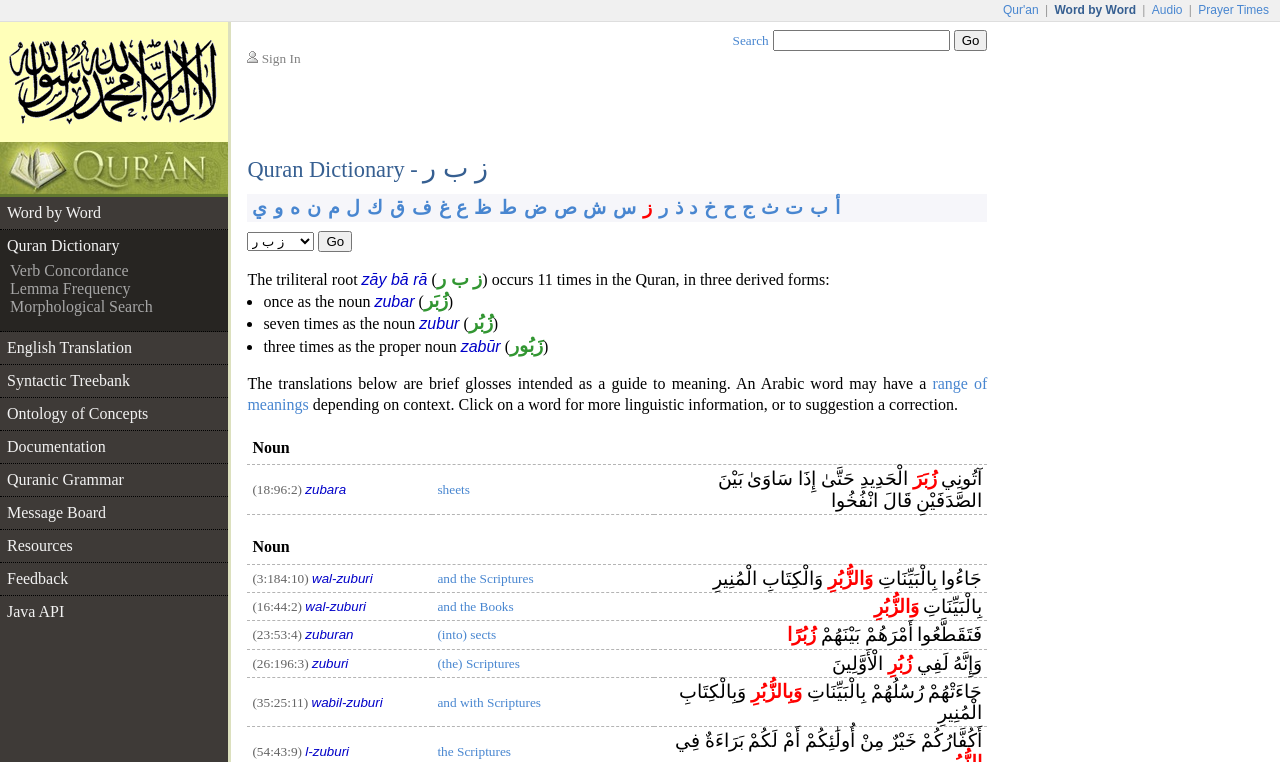Detail the various sections and features of the webpage.

The webpage is titled "The Quranic Arabic Corpus - Quran Dictionary". At the top, there is a navigation bar with links to "Qur'an", "Audio", and "Prayer Times". Below the navigation bar, there is a search bar with a "Search" link and a "Go" button. To the left of the search bar, there is a "Sign In" link with an accompanying image.

The main content of the webpage is divided into sections. The first section has a heading "Quran Dictionary - ز ب ر" and contains a table with multiple rows. Each row has a link to a different resource, such as "Word by Word", "Quran Dictionary", "Verb Concordance", and others. There are 13 rows in total, each with a link to a different resource.

To the left of the table, there are two images, one above the other. The top image is a small icon, and the bottom image is a larger icon.

Above the main content, there is a row of links to different Arabic letters, such as "أ", "ب", "ت", and others. These links are arranged horizontally and take up the full width of the page.

Overall, the webpage appears to be a resource for studying the Quran, with links to different tools and resources for exploring the text.